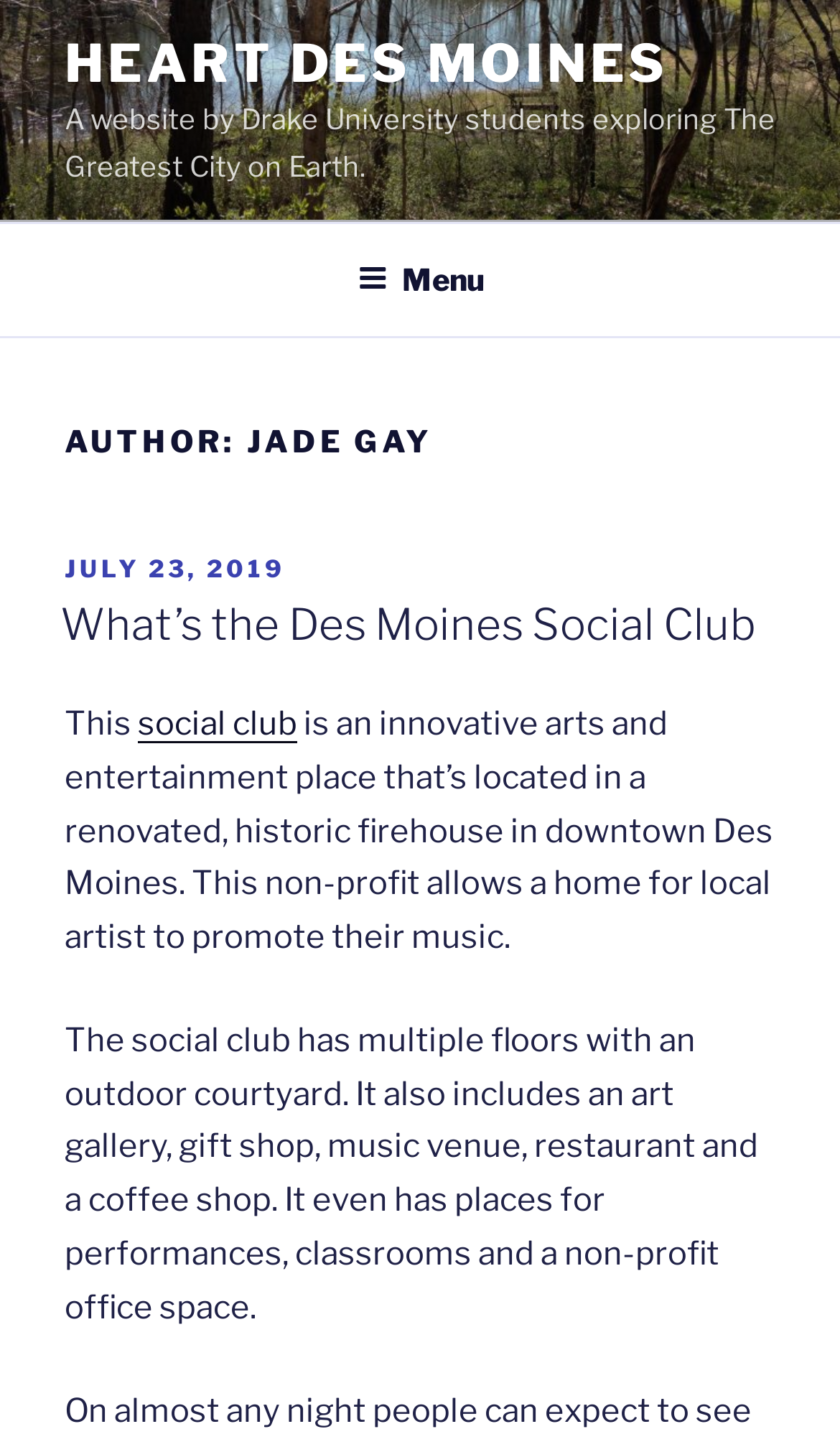Find the primary header on the webpage and provide its text.

AUTHOR: JADE GAY